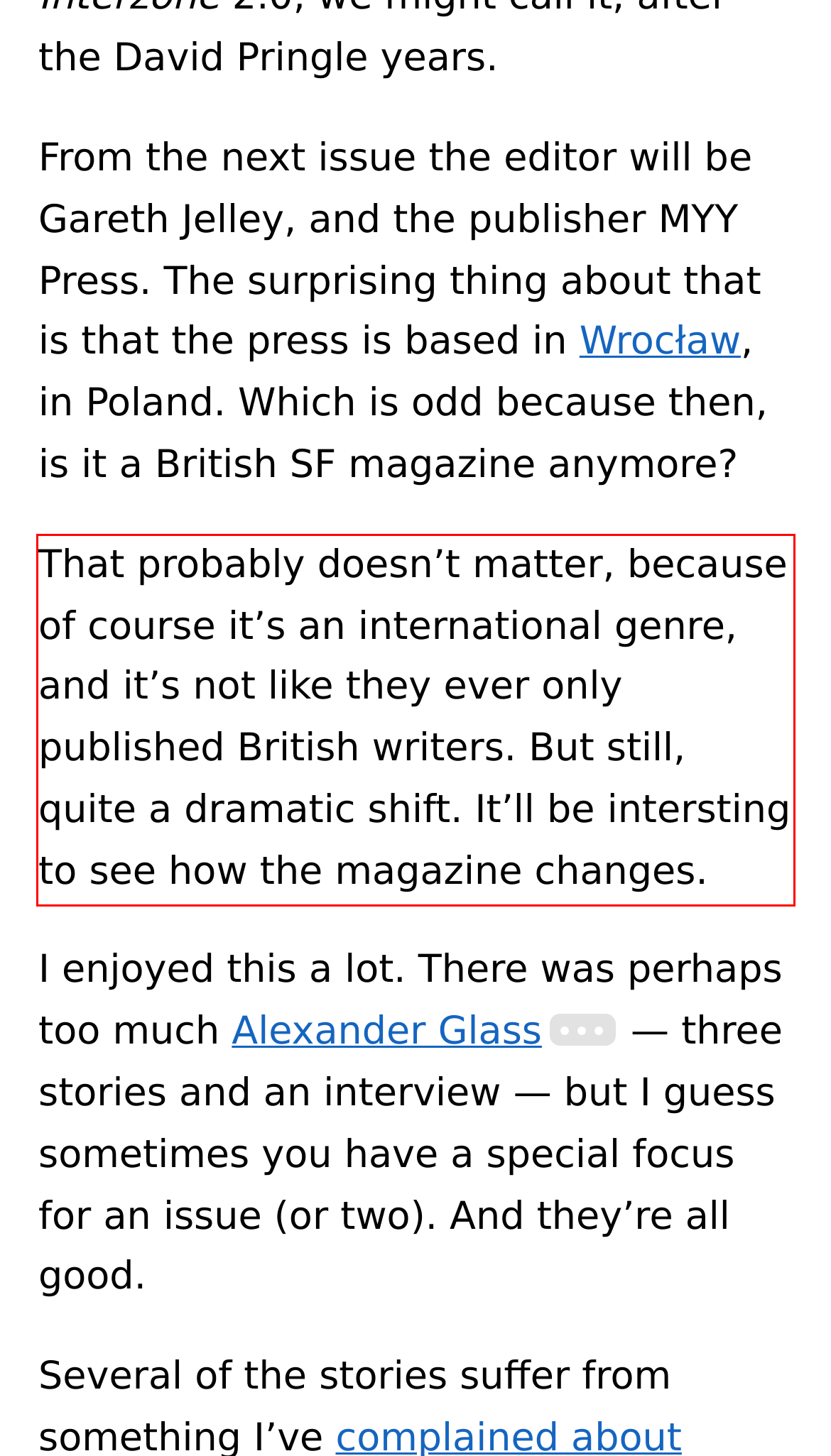Within the provided webpage screenshot, find the red rectangle bounding box and perform OCR to obtain the text content.

That probably doesn’t matter, because of course it’s an international genre, and it’s not like they ever only published British writers. But still, quite a dramatic shift. It’ll be intersting to see how the magazine changes.